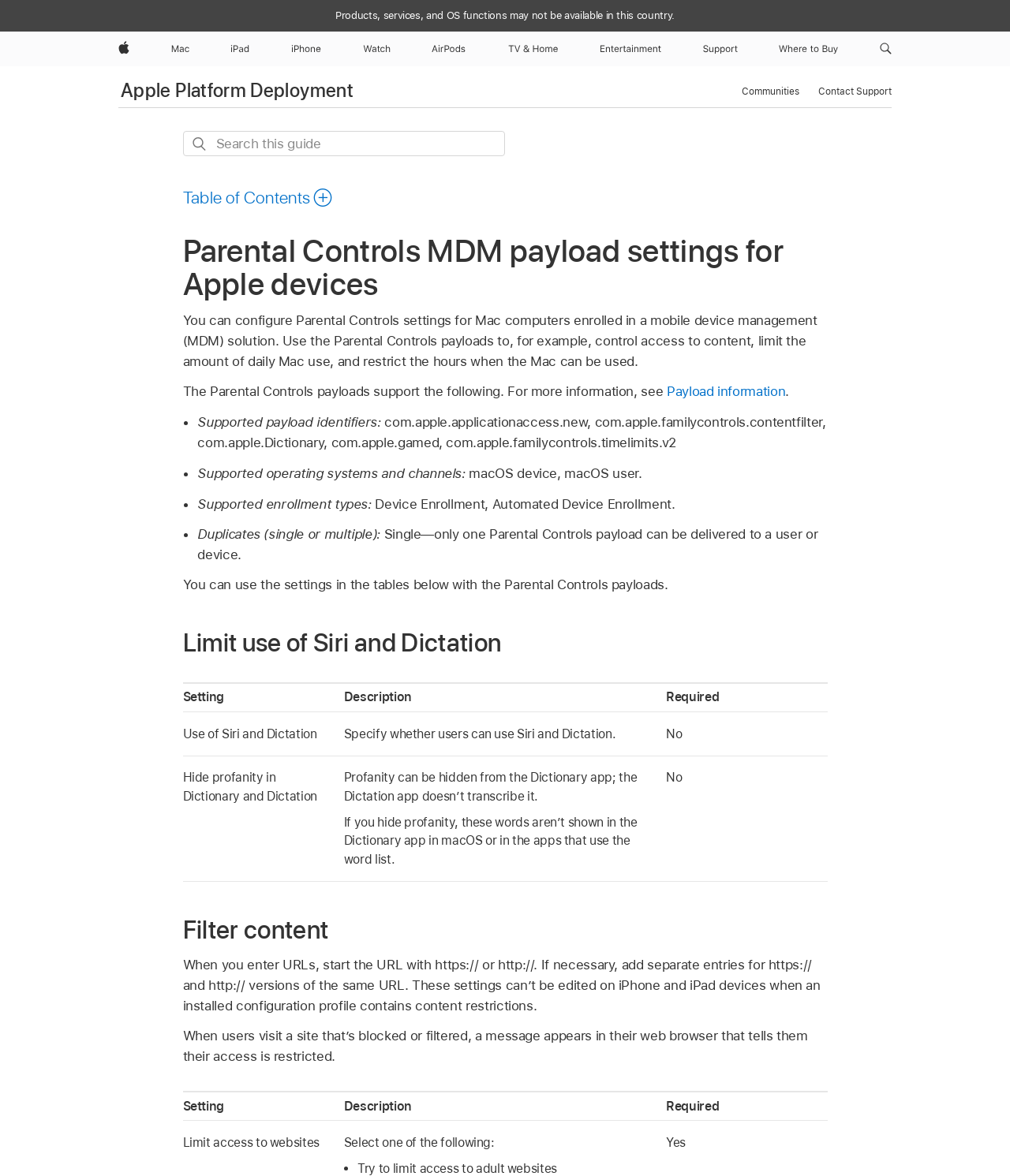Could you indicate the bounding box coordinates of the region to click in order to complete this instruction: "Learn more about '의료용 디스플레이'".

None